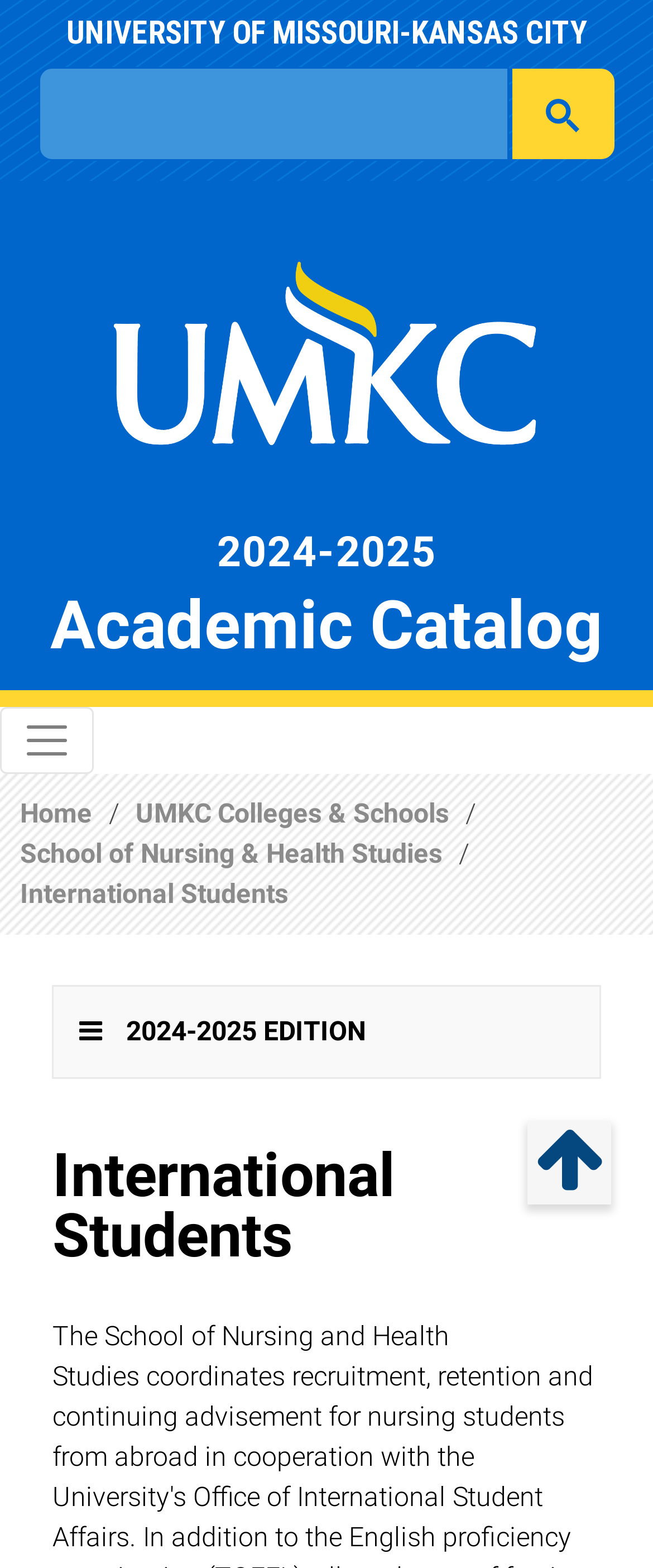What is the name of the academic catalog?
Look at the image and answer the question with a single word or phrase.

2024-2025 Academic Catalog